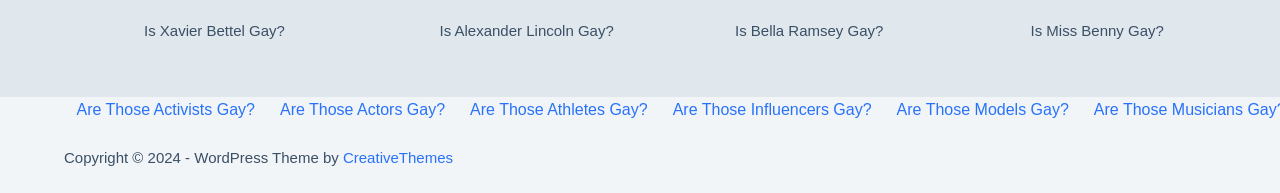Find the bounding box coordinates for the area that must be clicked to perform this action: "View information about Bella Ramsey's sexuality".

[0.512, 0.009, 0.719, 0.32]